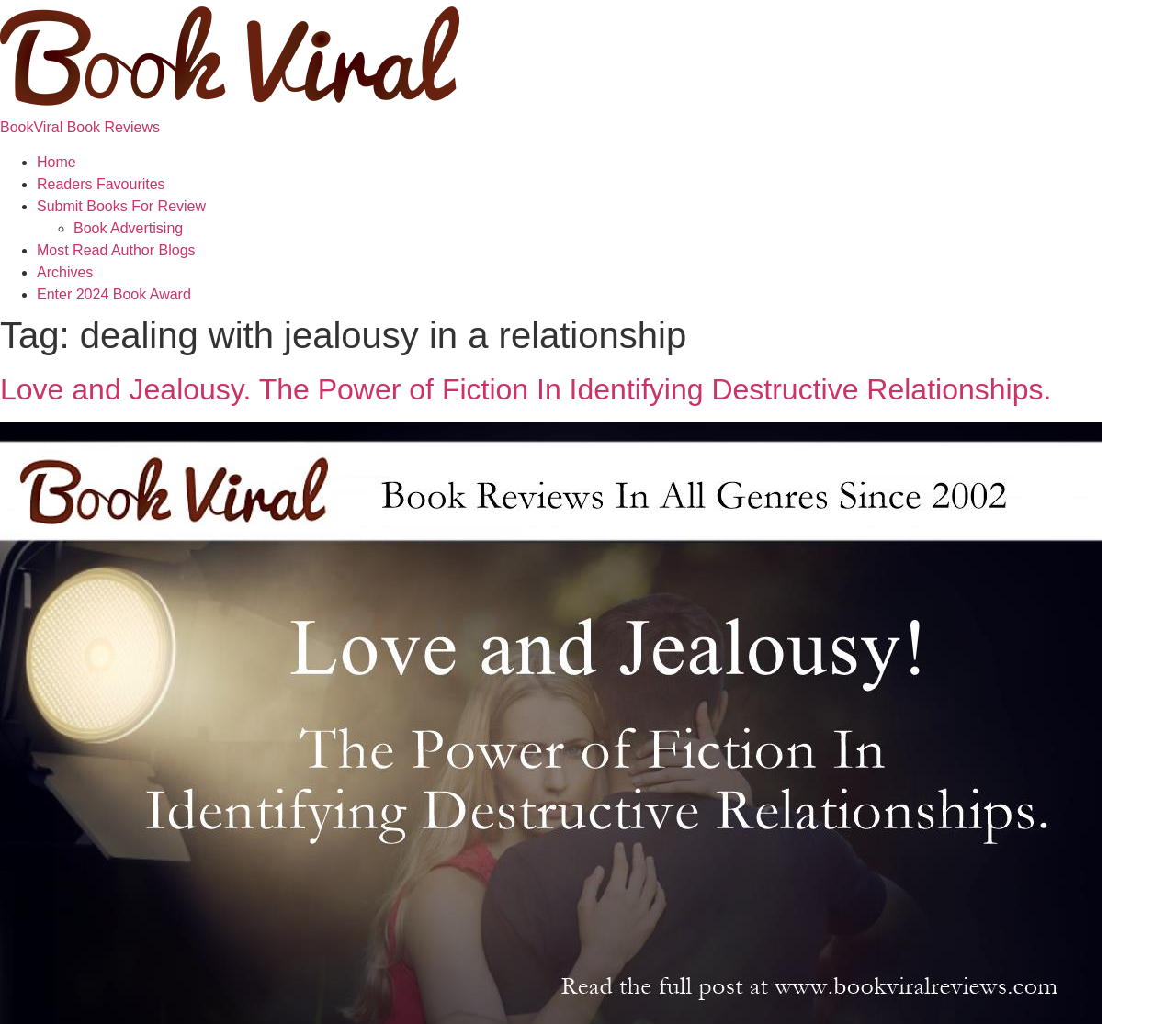Provide the bounding box coordinates in the format (top-left x, top-left y, bottom-right x, bottom-right y). All values are floating point numbers between 0 and 1. Determine the bounding box coordinate of the UI element described as: Submit Books For Review

[0.031, 0.194, 0.175, 0.209]